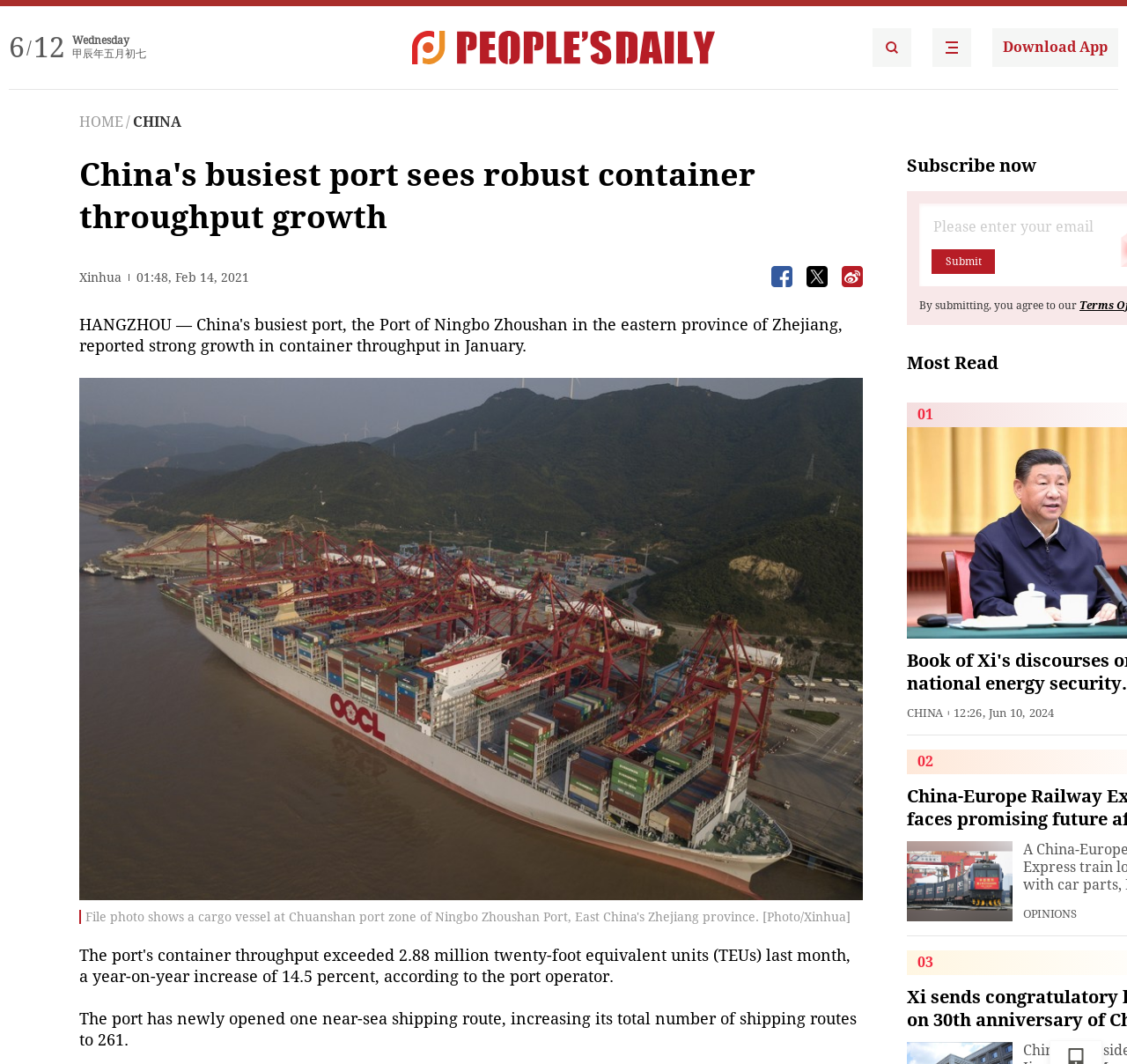What is the name of the railway express?
Using the image as a reference, answer the question in detail.

I found the name of the railway express by looking at the image description 'China-Europe Railway Express faces promising future after 90,000 trips' which is located in the lower part of the webpage.